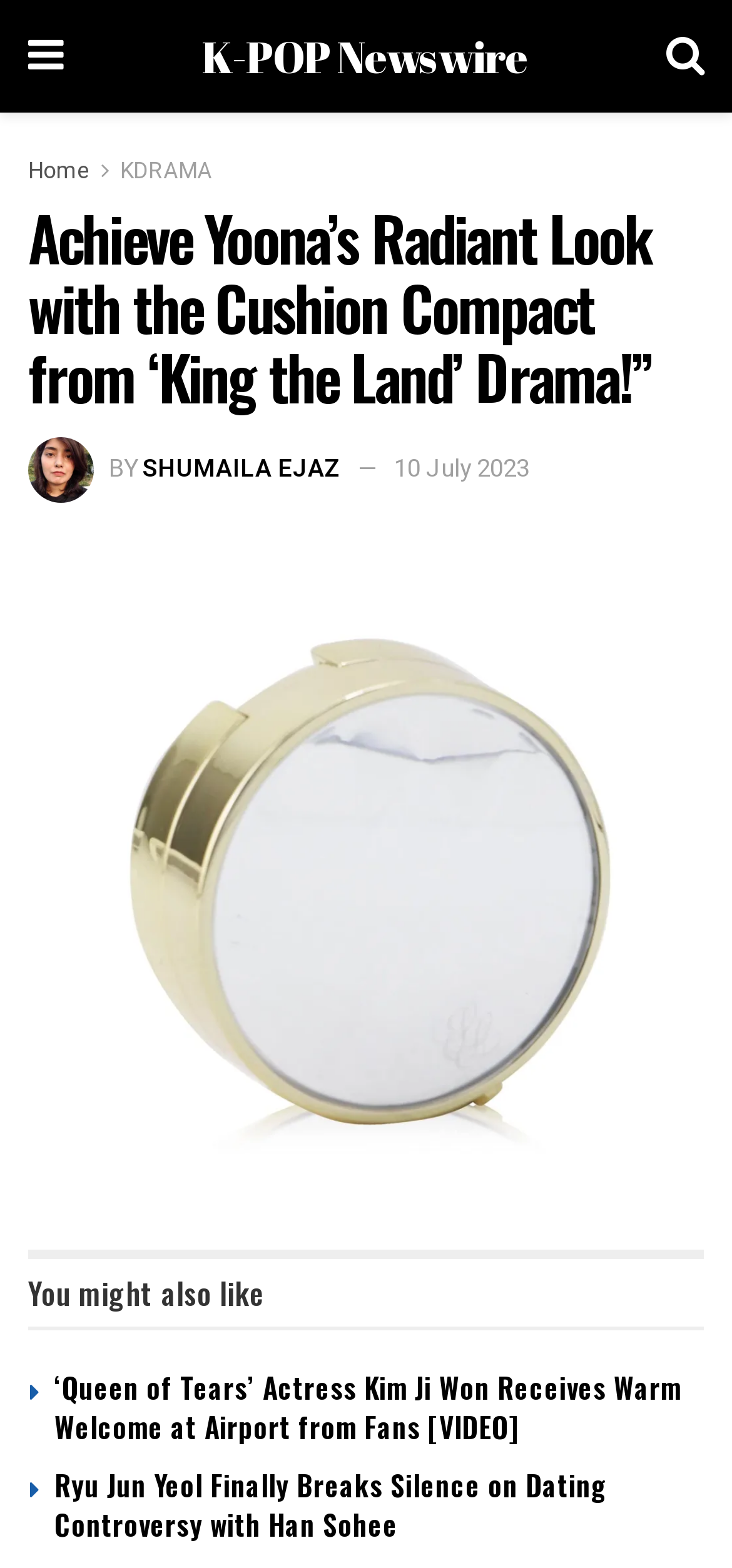What is the primary heading on this webpage?

Achieve Yoona’s Radiant Look with the Cushion Compact from ‘King the Land’ Drama!”